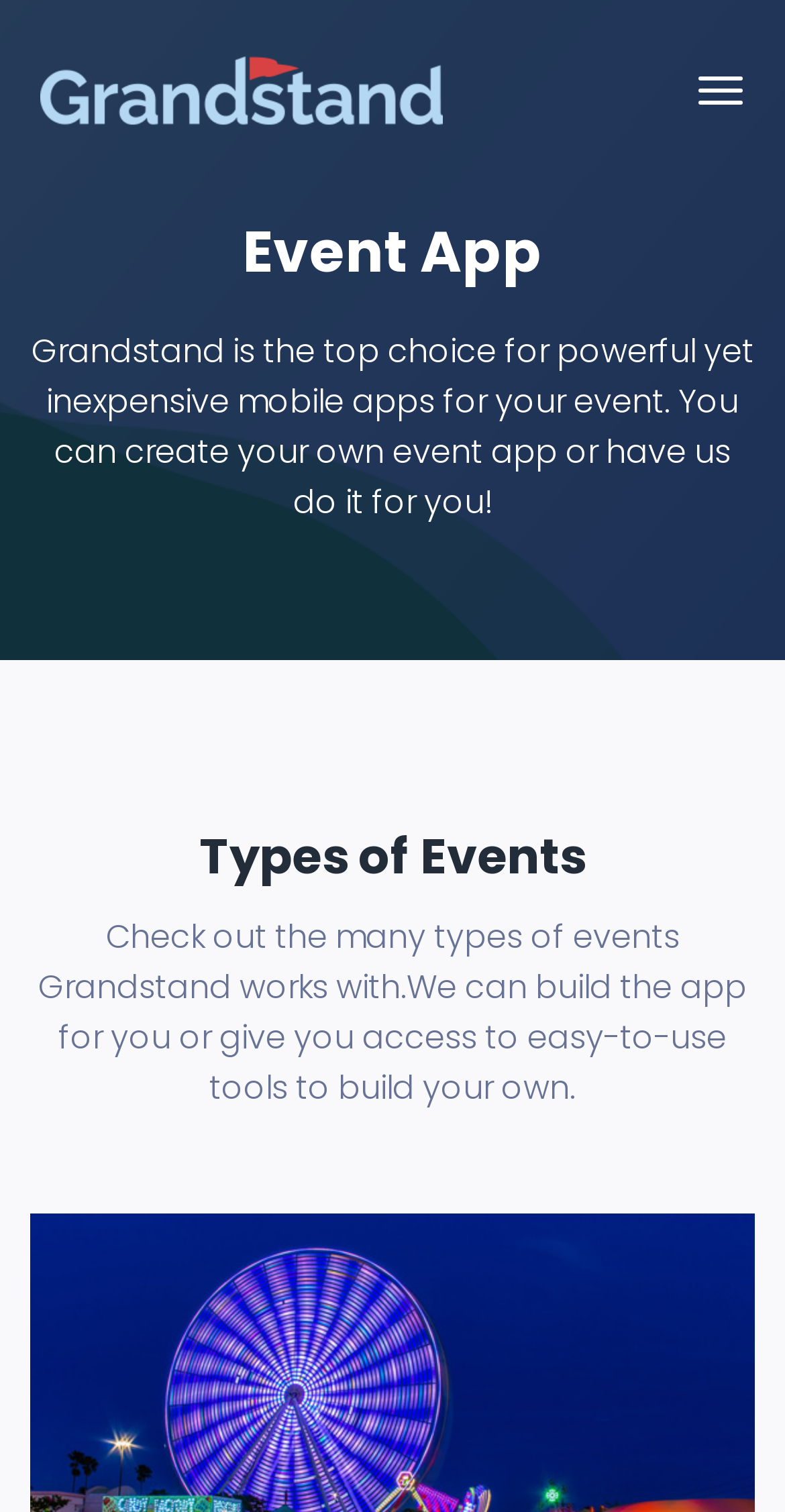Identify the bounding box for the described UI element. Provide the coordinates in (top-left x, top-left y, bottom-right x, bottom-right y) format with values ranging from 0 to 1: alt="logo"

[0.051, 0.02, 0.564, 0.099]